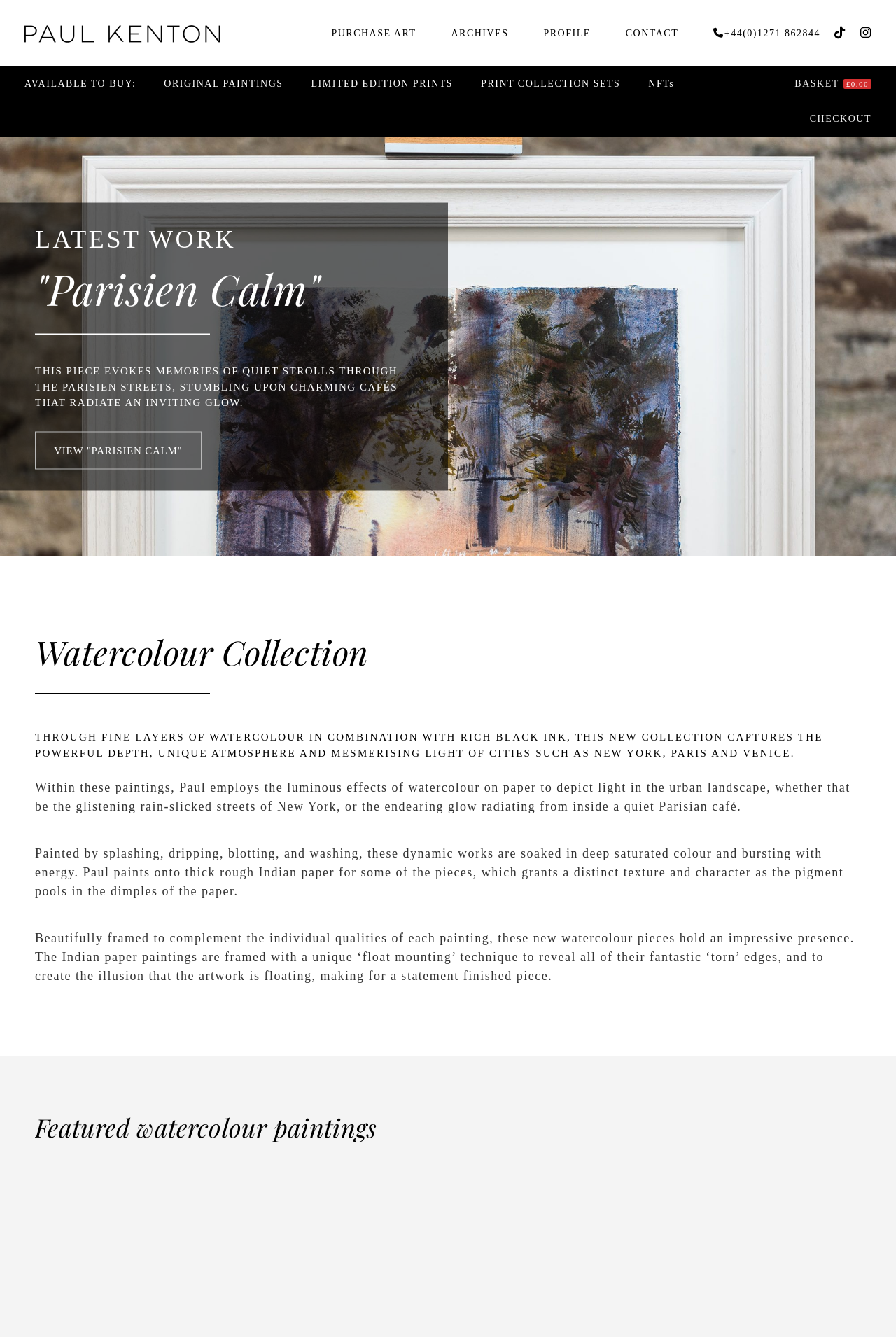Using the element description: "Purchase Art", determine the bounding box coordinates for the specified UI element. The coordinates should be four float numbers between 0 and 1, [left, top, right, bottom].

[0.365, 0.0, 0.488, 0.05]